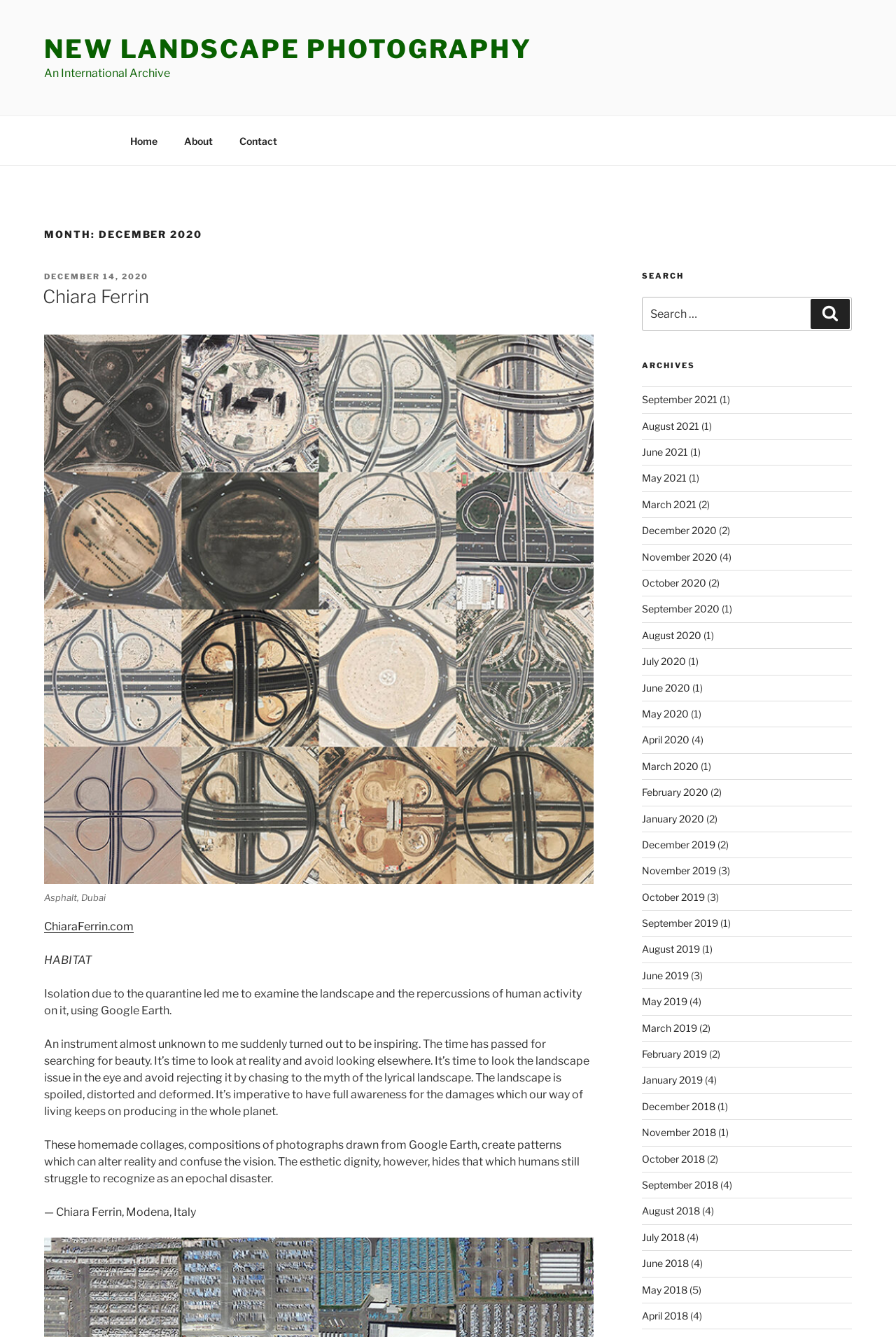What is the name of the photographer?
Look at the webpage screenshot and answer the question with a detailed explanation.

The answer can be found in the section 'MONTH: DECEMBER 2020' where it says 'Chiara Ferrin' as the author of the landscape photography.